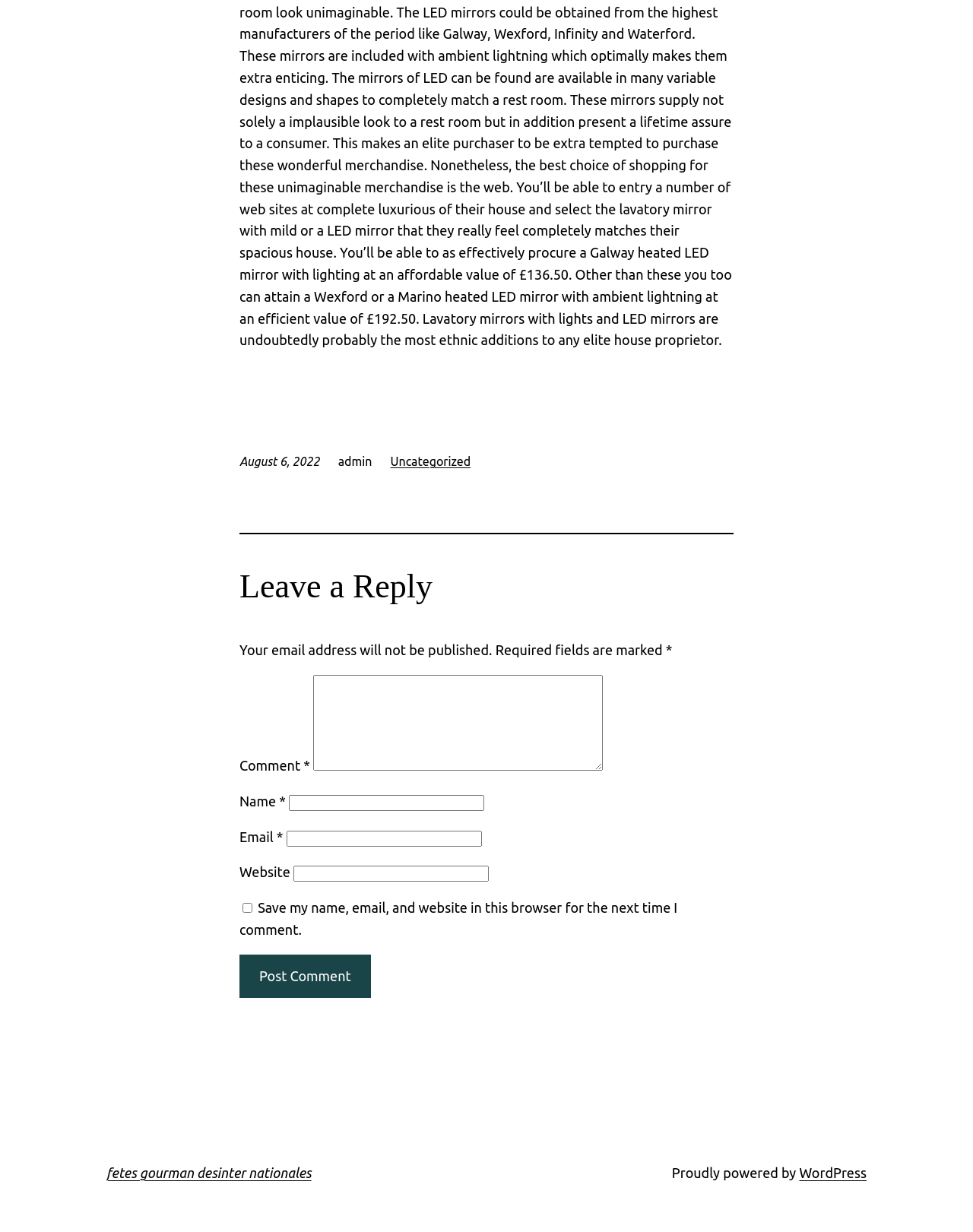What is the name of the platform powering the website?
Using the information from the image, answer the question thoroughly.

The name of the platform powering the website can be found in the link element at the bottom of the page, which has the text 'WordPress'.